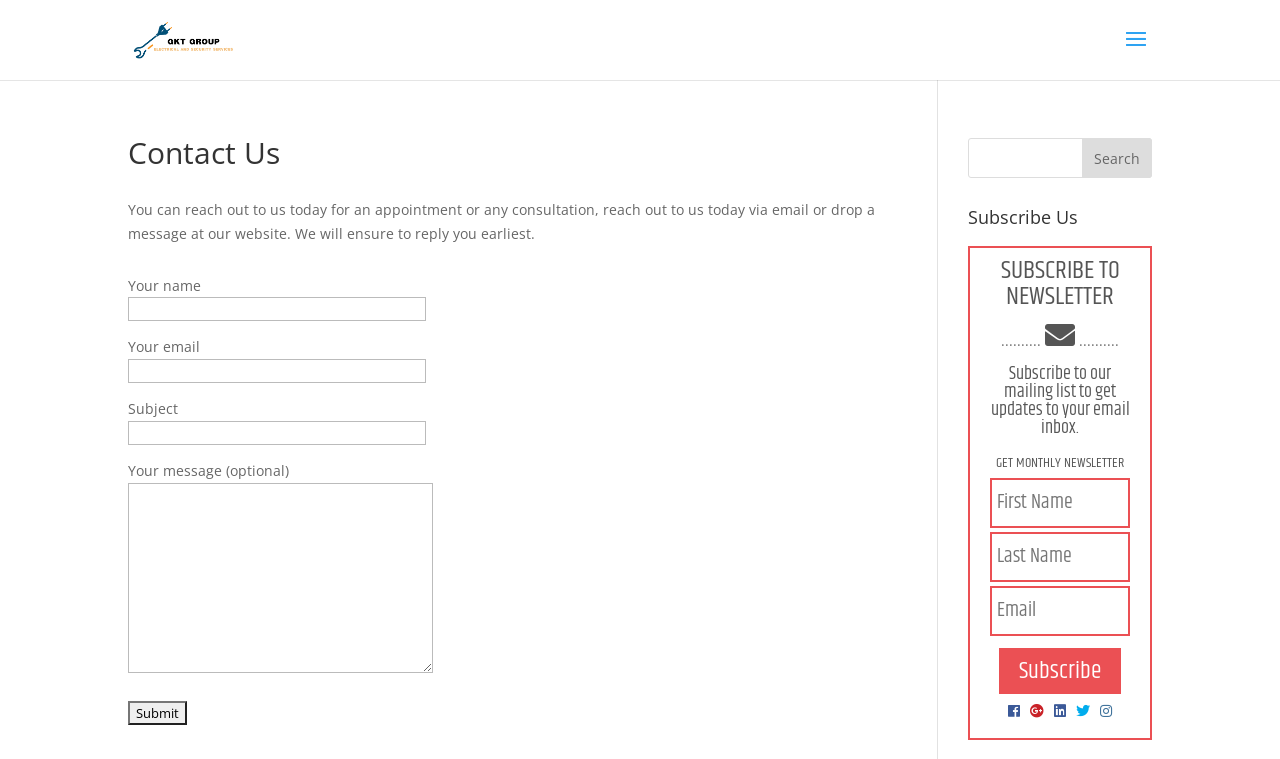Determine the bounding box coordinates for the clickable element to execute this instruction: "Read the latest updates". Provide the coordinates as four float numbers between 0 and 1, i.e., [left, top, right, bottom].

None